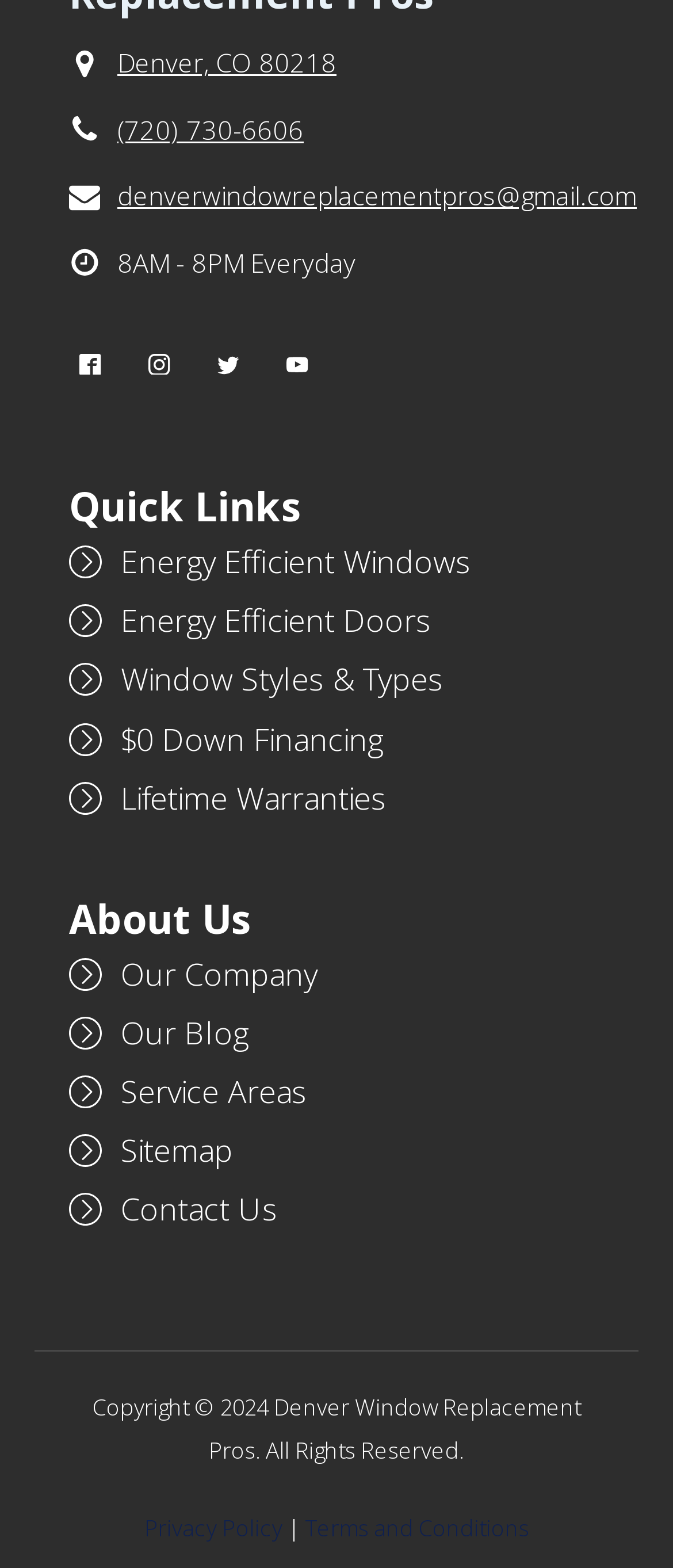What is the last link in the 'Quick Links' section?
Please give a detailed and elaborate answer to the question.

The last link in the 'Quick Links' section can be found by scrolling down to the 'Quick Links' section and looking at the last link, which is 'Sitemap'.